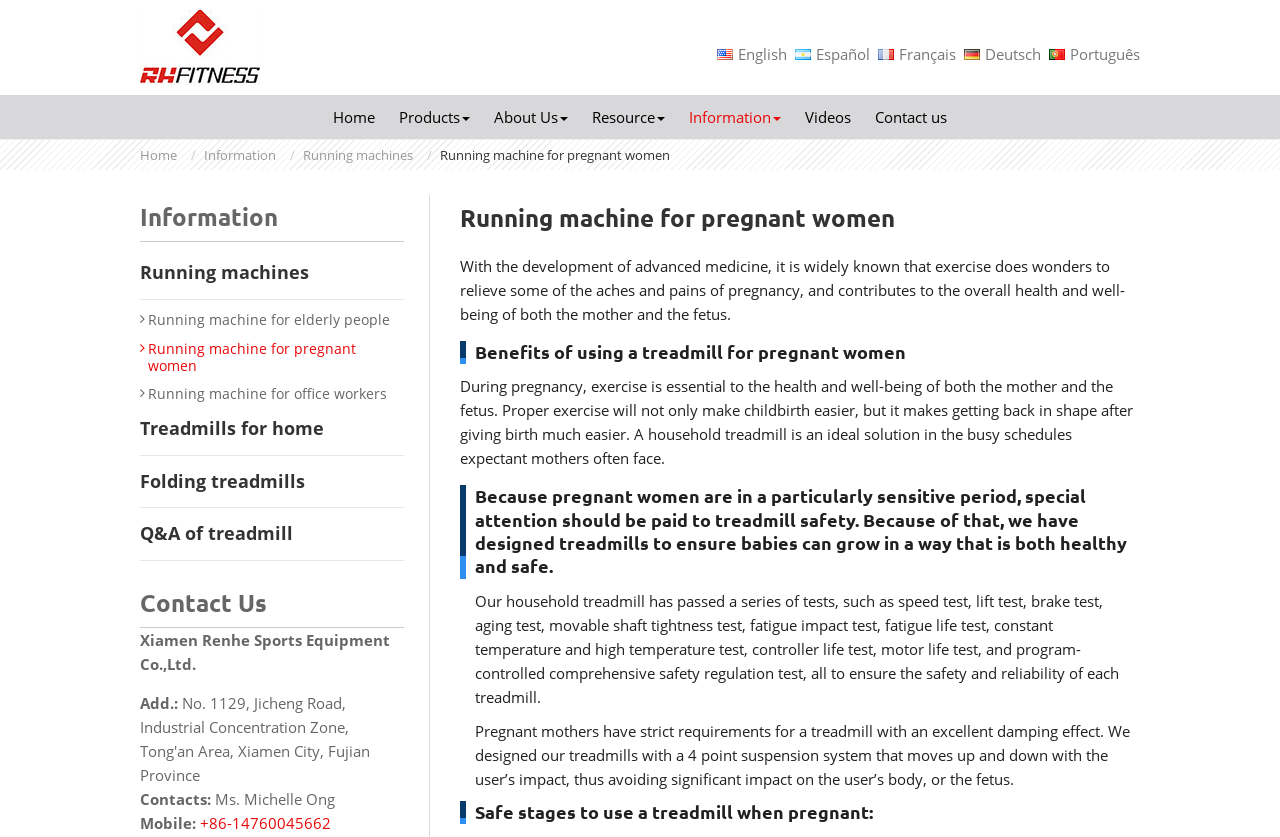Can you look at the image and give a comprehensive answer to the question:
What is the contact person's name for inquiries?

I found the contact person's name by looking at the bottom of the webpage, where it says 'Contacts: Ms. Michelle Ong'.